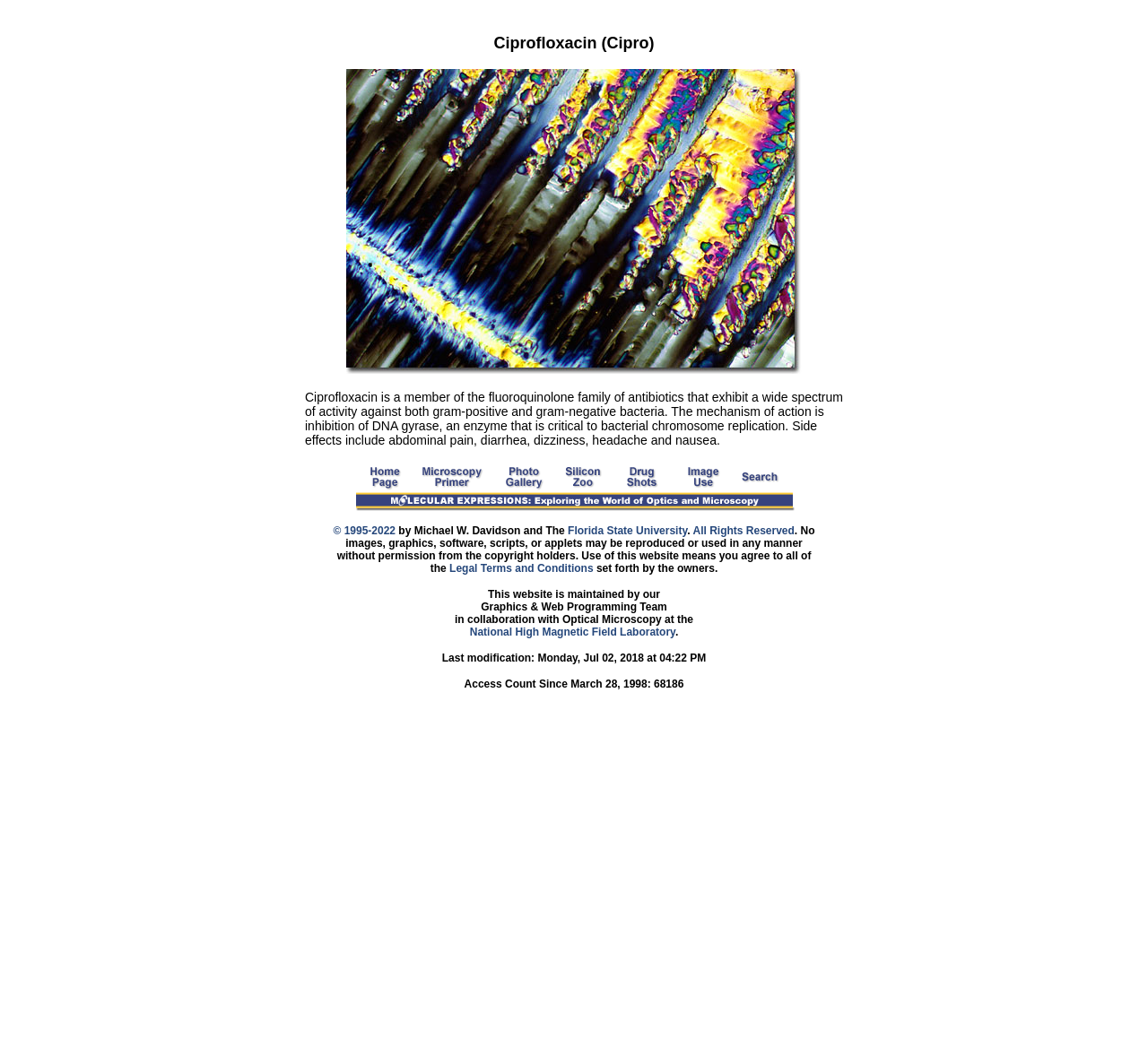Determine the bounding box coordinates of the clickable region to follow the instruction: "Check the Legal Terms and Conditions".

[0.391, 0.541, 0.517, 0.553]